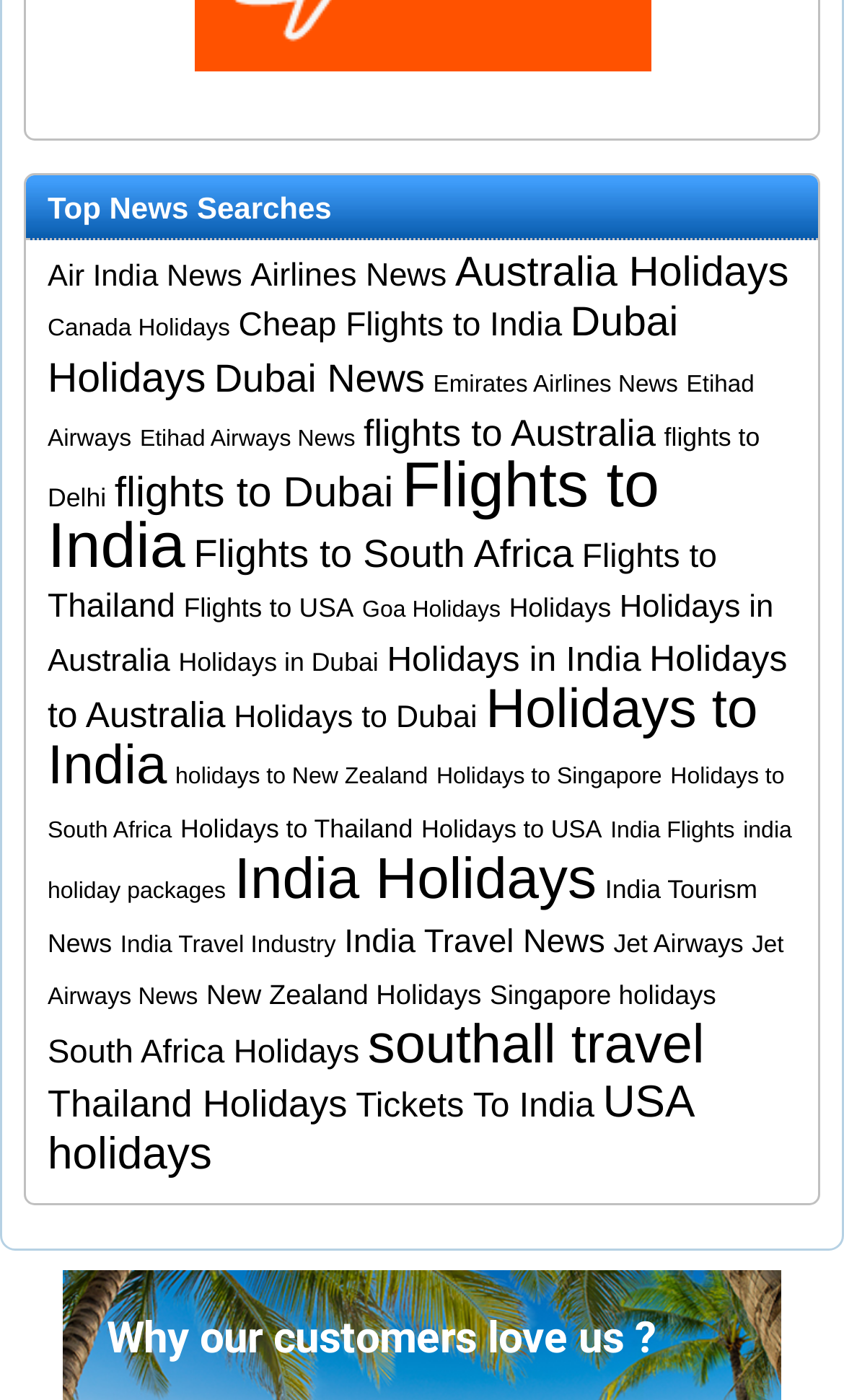Please identify the bounding box coordinates of the element I need to click to follow this instruction: "Search for Air India News".

[0.056, 0.184, 0.287, 0.208]